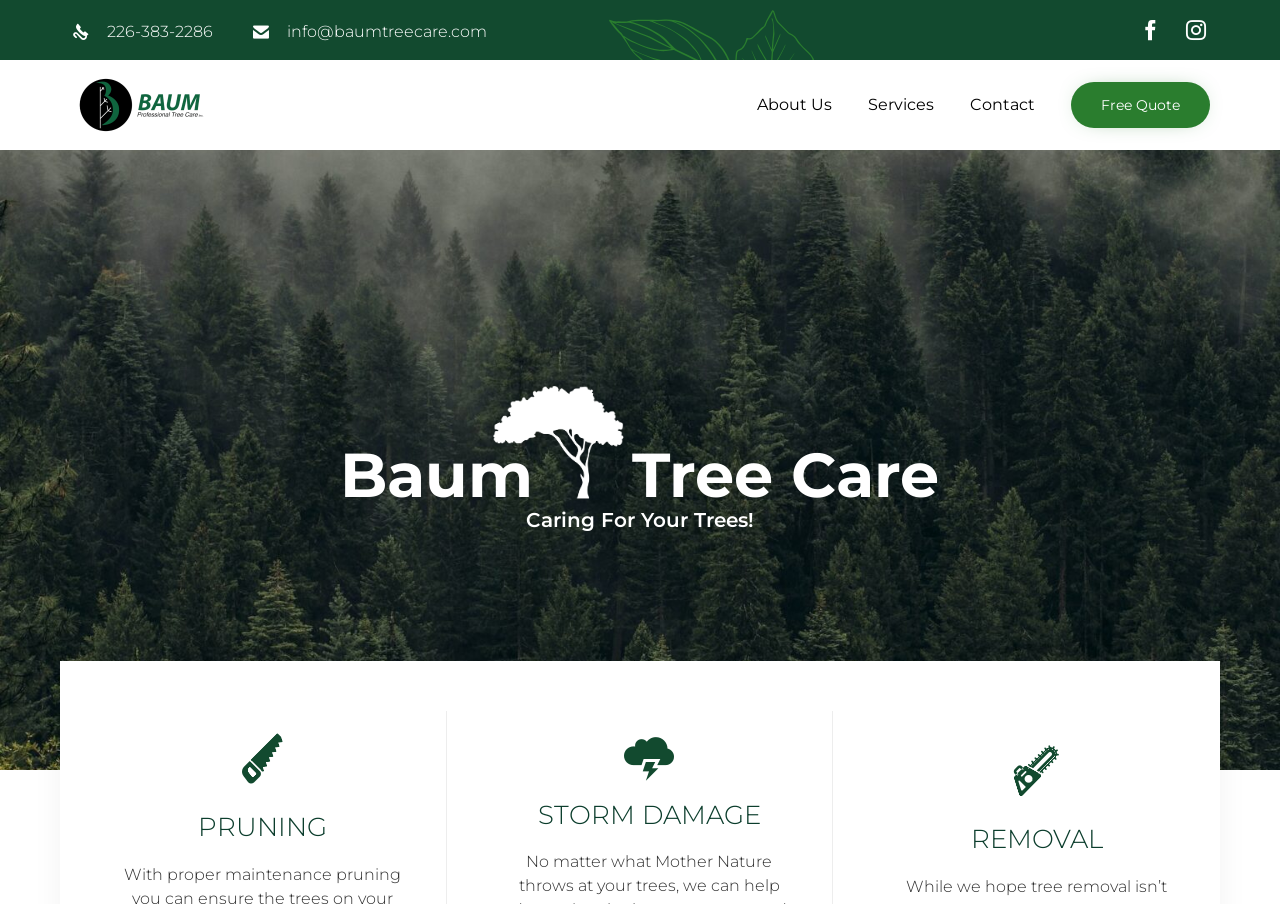What services does the company offer?
From the image, respond with a single word or phrase.

Pruning, Storm Damage, Removal